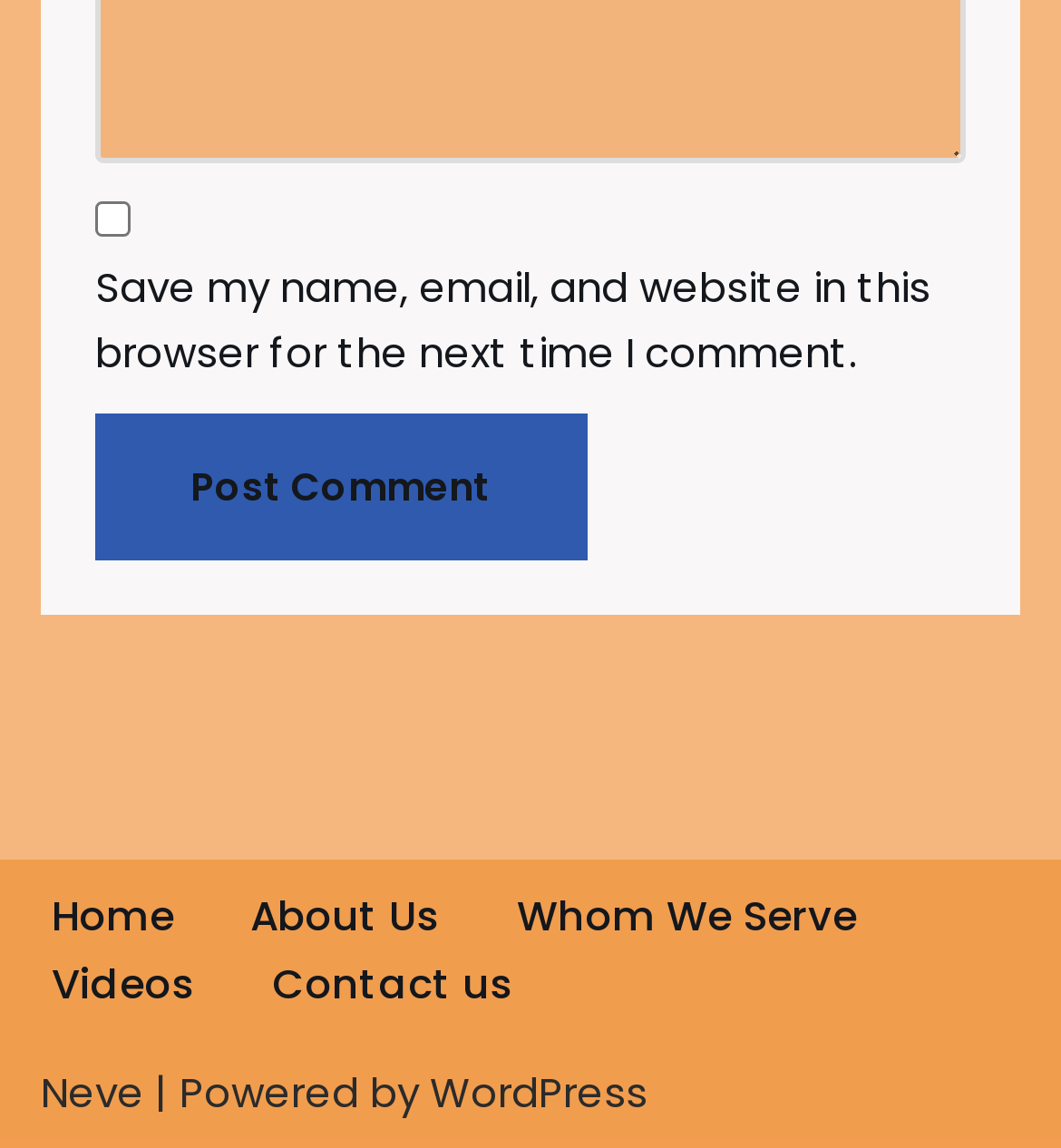Locate the bounding box coordinates of the element I should click to achieve the following instruction: "Go to the Home page".

[0.049, 0.768, 0.164, 0.827]